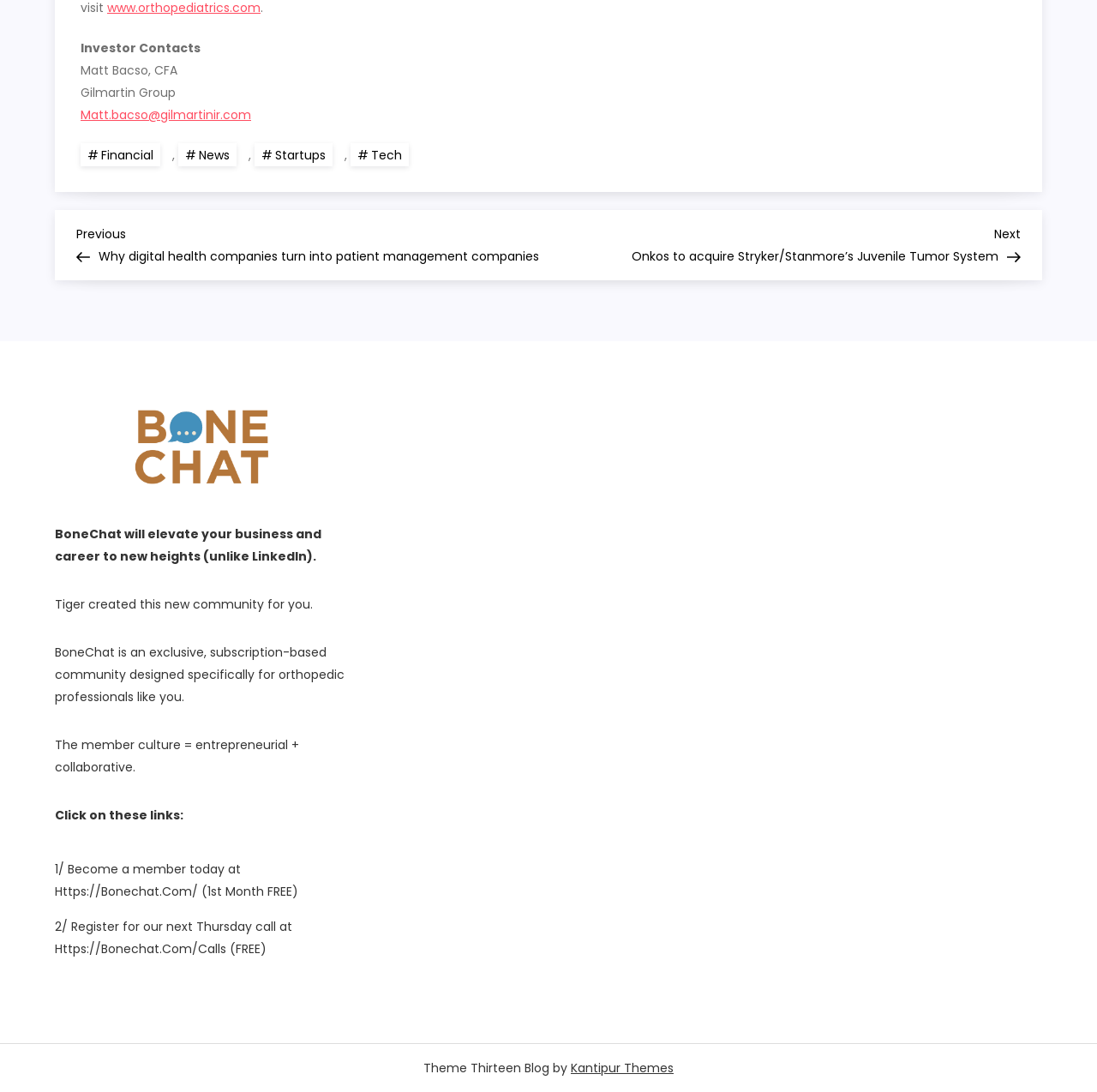Please predict the bounding box coordinates (top-left x, top-left y, bottom-right x, bottom-right y) for the UI element in the screenshot that fits the description: Kantipur Themes

[0.52, 0.97, 0.614, 0.986]